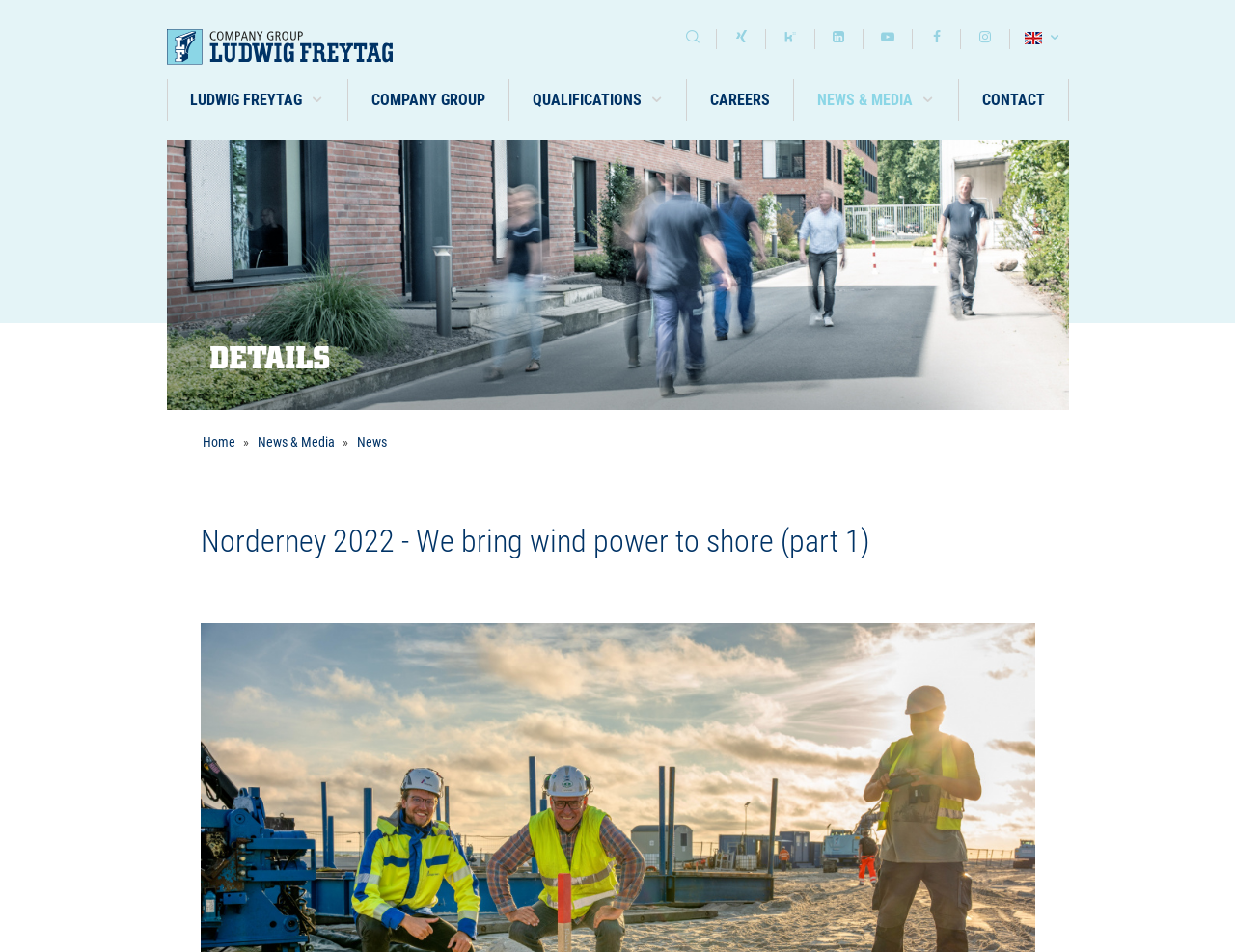Indicate the bounding box coordinates of the element that needs to be clicked to satisfy the following instruction: "check details". The coordinates should be four float numbers between 0 and 1, i.e., [left, top, right, bottom].

[0.168, 0.352, 0.266, 0.4]